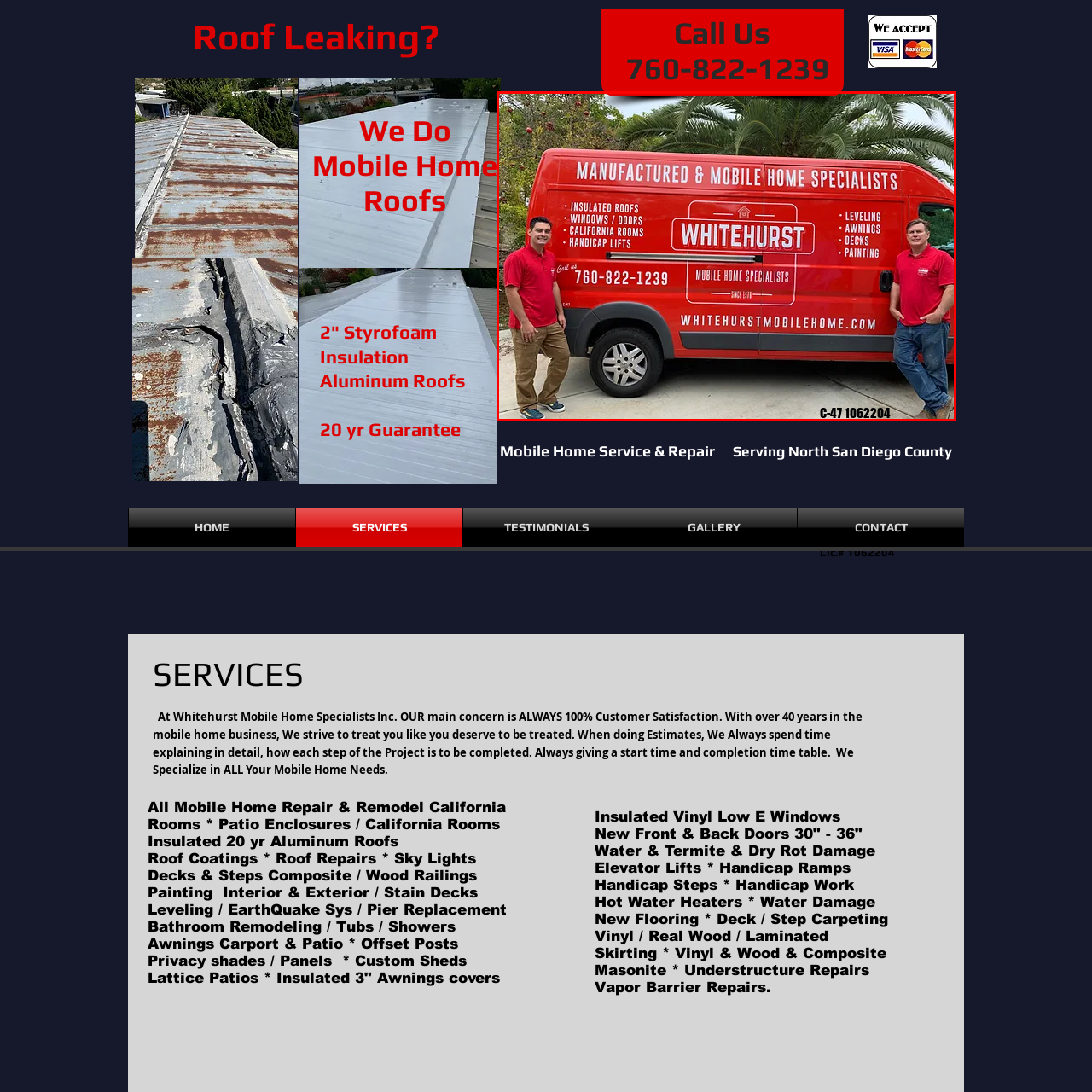What is the atmosphere suggested by the background?
Direct your attention to the image marked by the red bounding box and answer the question with a single word or phrase.

Warm and inviting